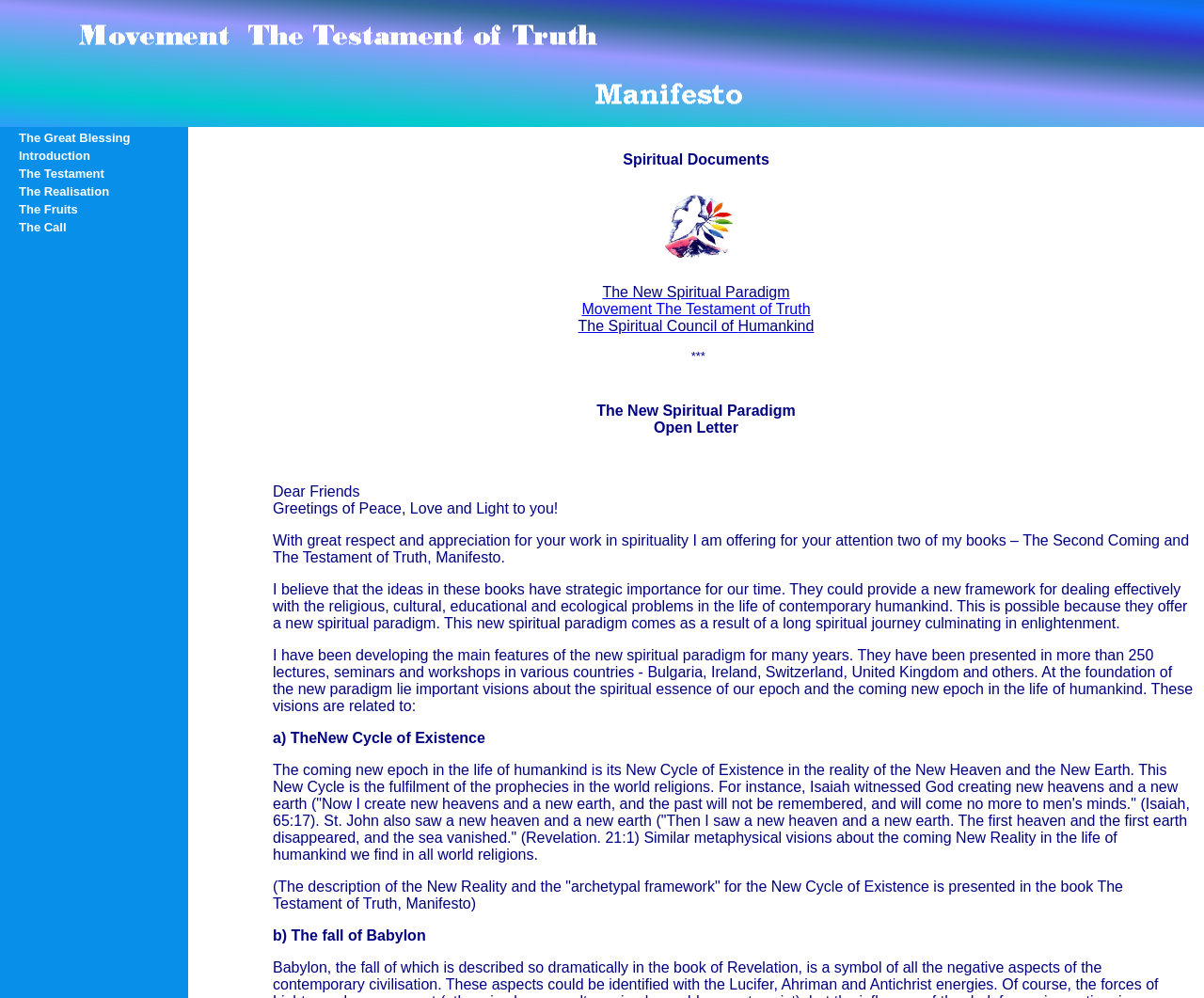Determine the bounding box coordinates for the UI element matching this description: "The Fruits".

[0.016, 0.203, 0.153, 0.217]